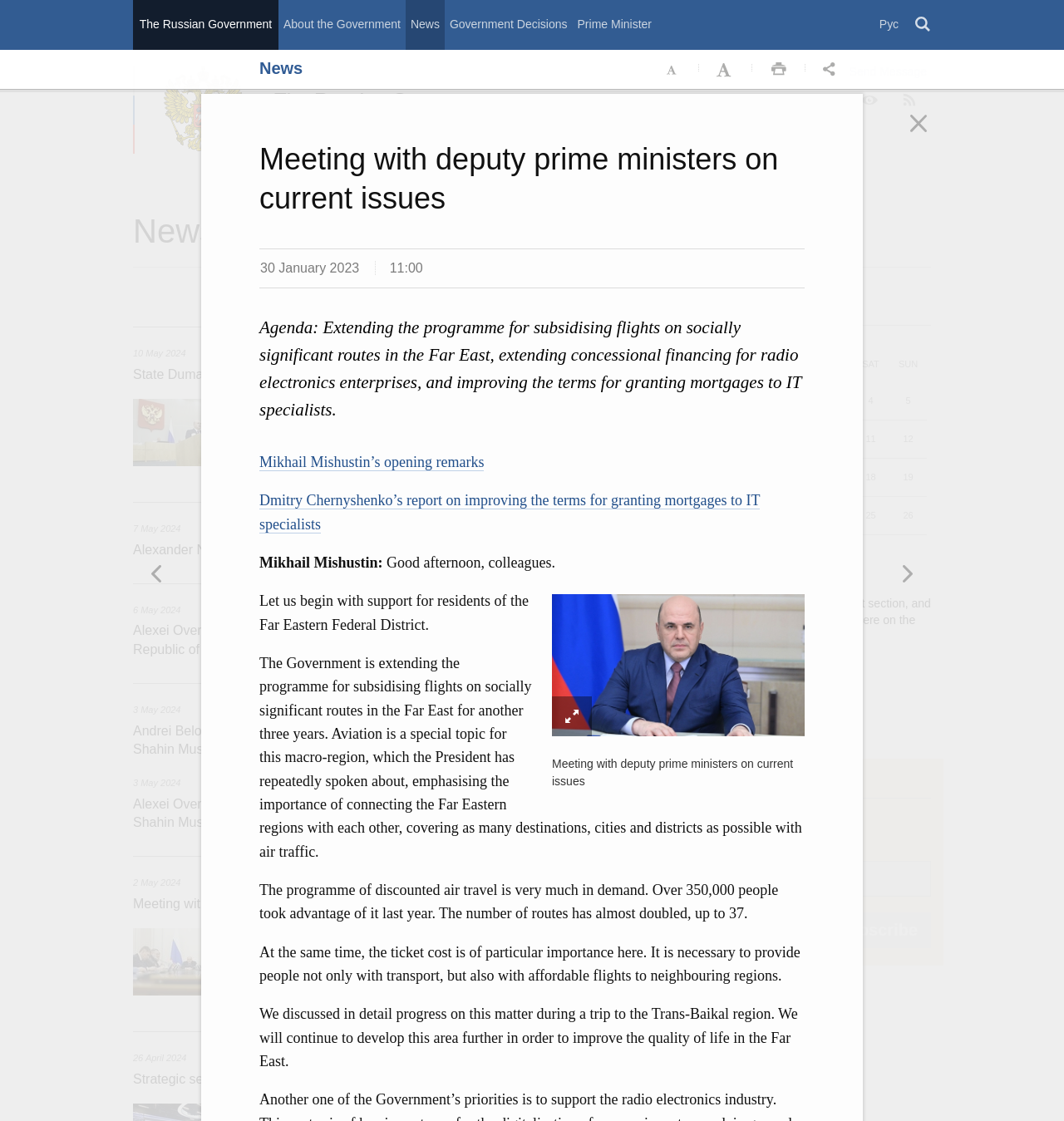Please specify the bounding box coordinates of the clickable region to carry out the following instruction: "Read the 'Meeting with deputy prime ministers on current issues' article". The coordinates should be four float numbers between 0 and 1, in the format [left, top, right, bottom].

[0.244, 0.125, 0.756, 0.195]